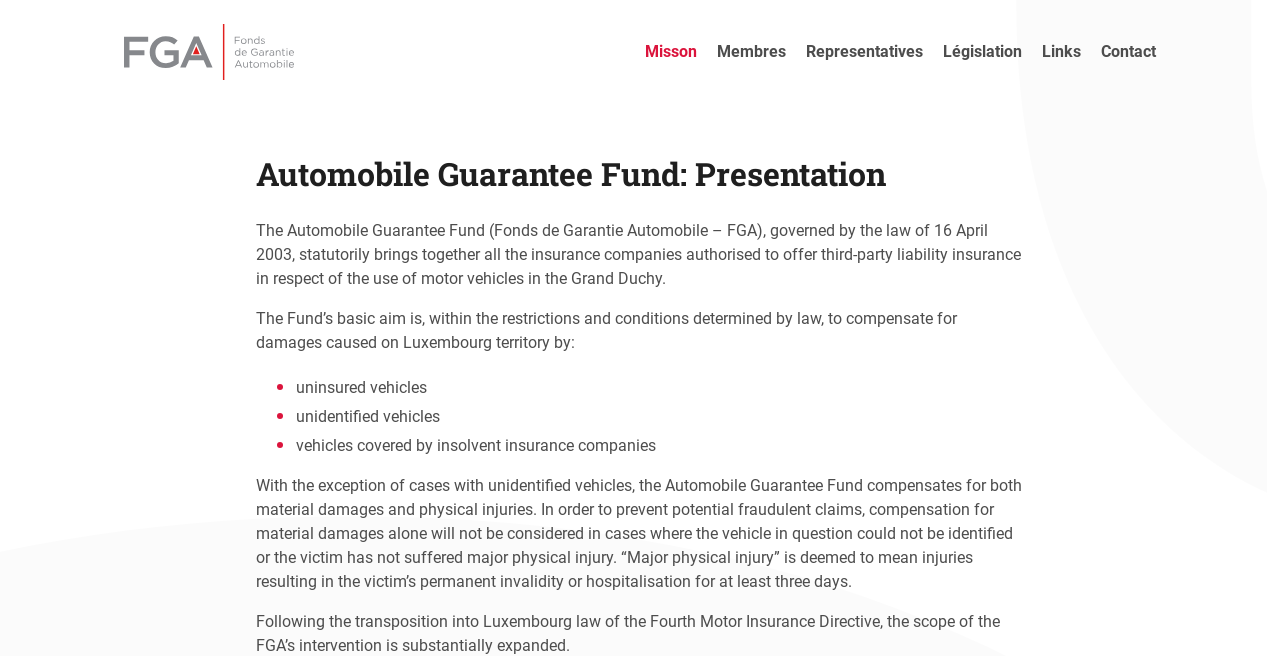Provide the bounding box coordinates for the UI element described in this sentence: "name="submit" value="Submit Comment"". The coordinates should be four float values between 0 and 1, i.e., [left, top, right, bottom].

None